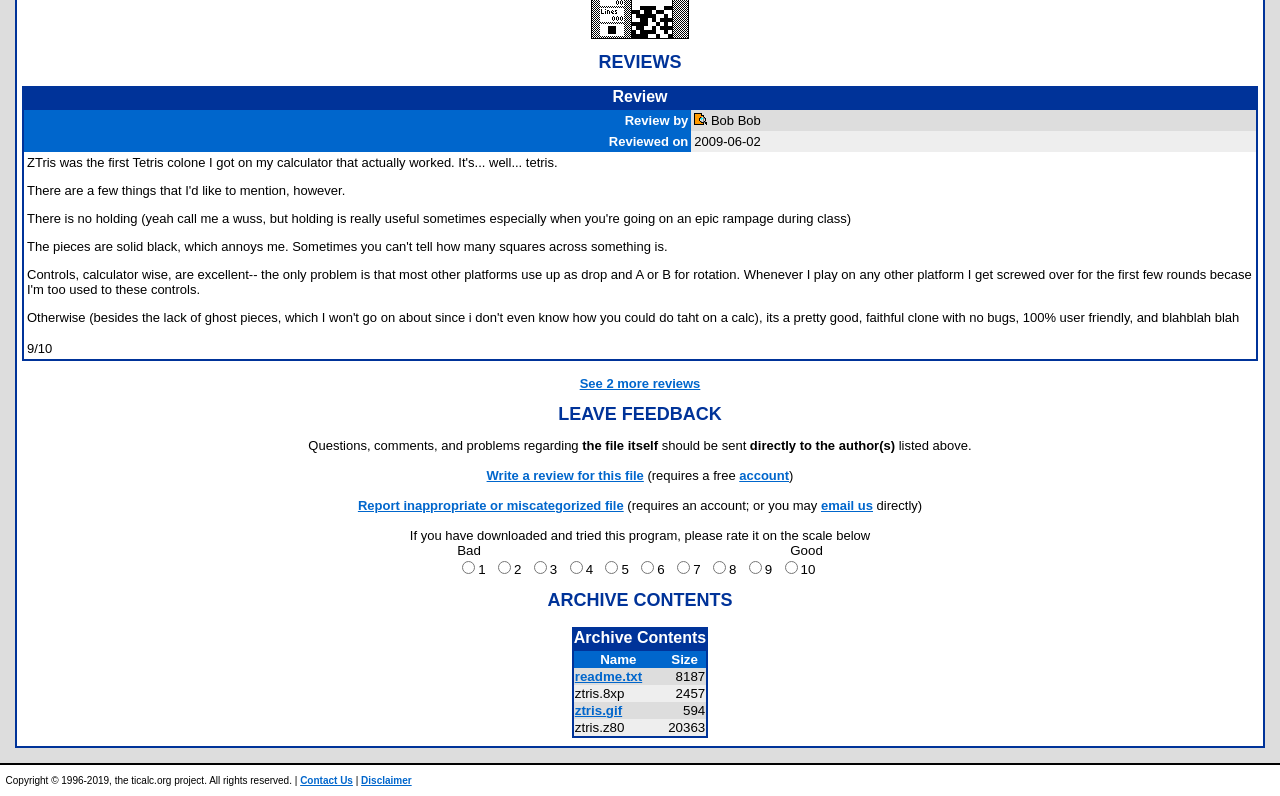Locate the bounding box of the UI element based on this description: "Contact Us". Provide four float numbers between 0 and 1 as [left, top, right, bottom].

[0.234, 0.974, 0.276, 0.987]